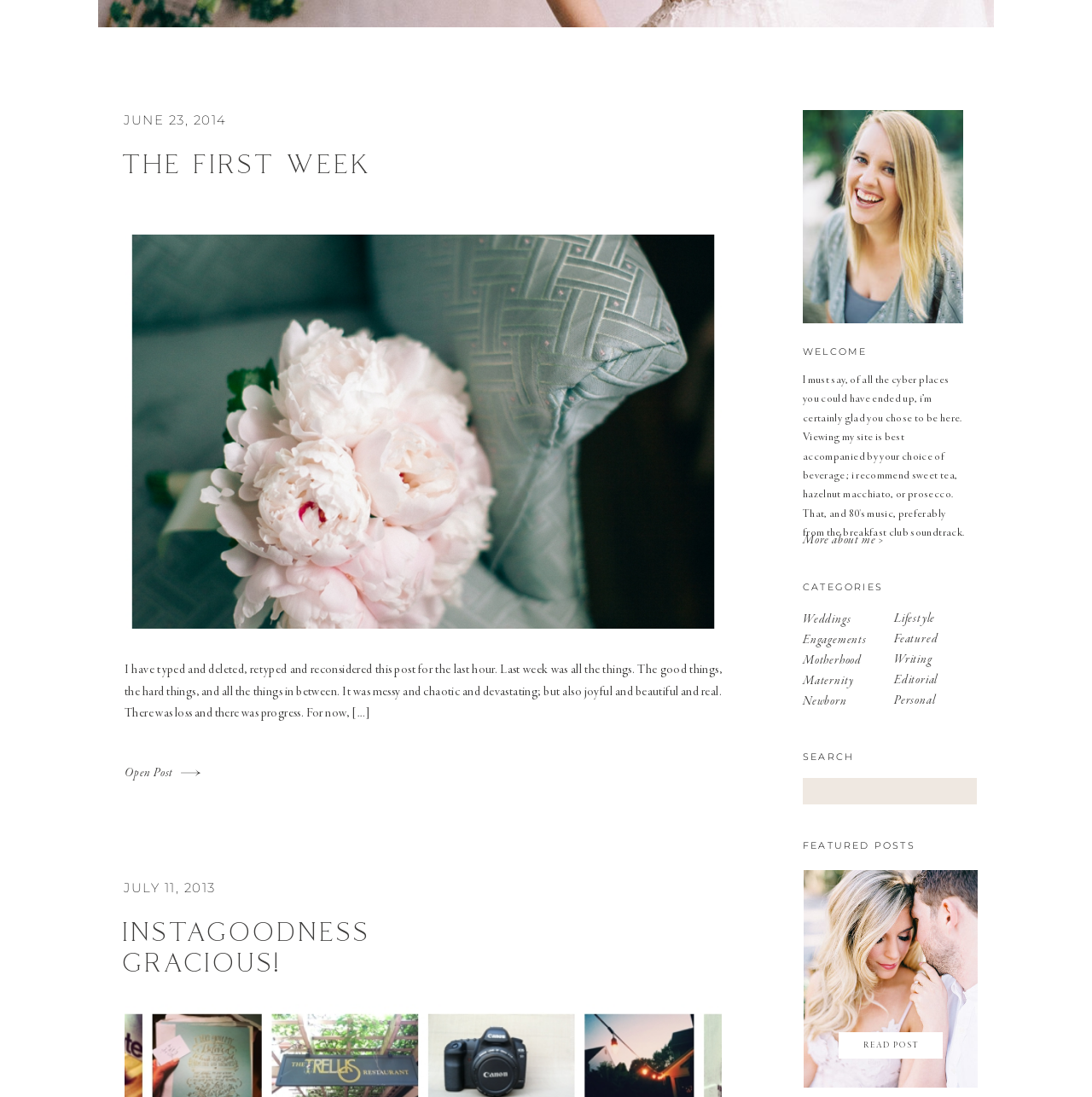Given the element description About, predict the bounding box coordinates for the UI element in the webpage screenshot. The format should be (top-left x, top-left y, bottom-right x, bottom-right y), and the values should be between 0 and 1.

None